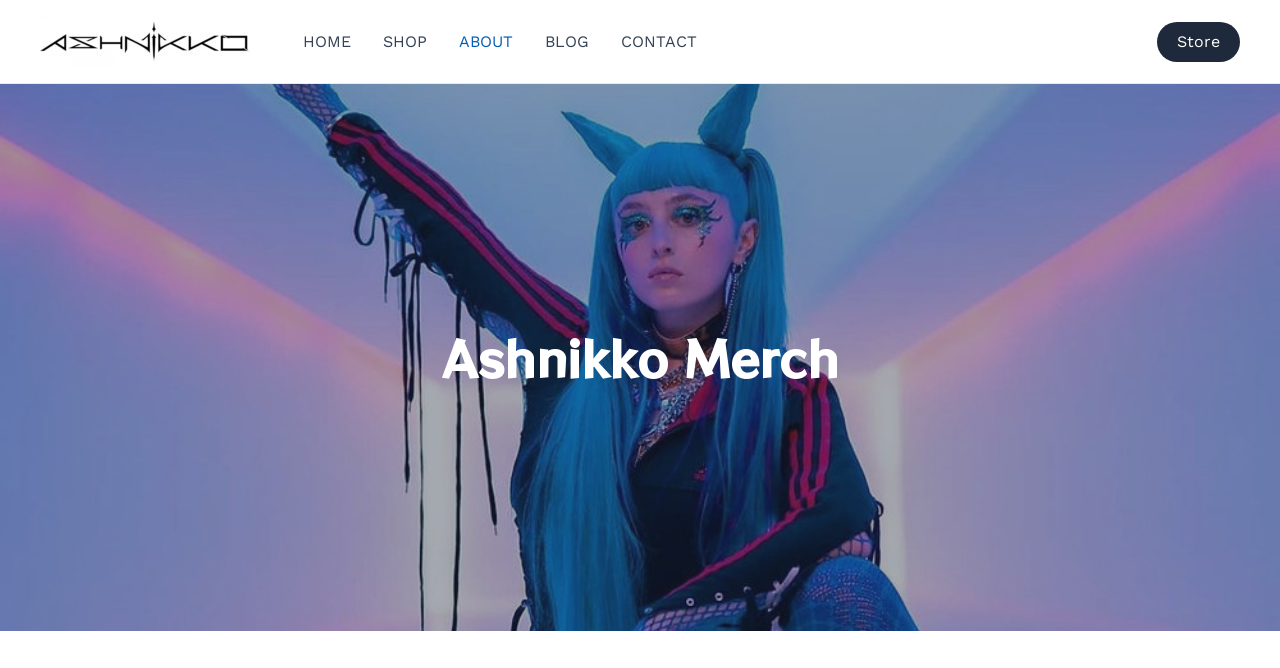Provide a single word or phrase to answer the given question: 
How many navigation links are there?

5